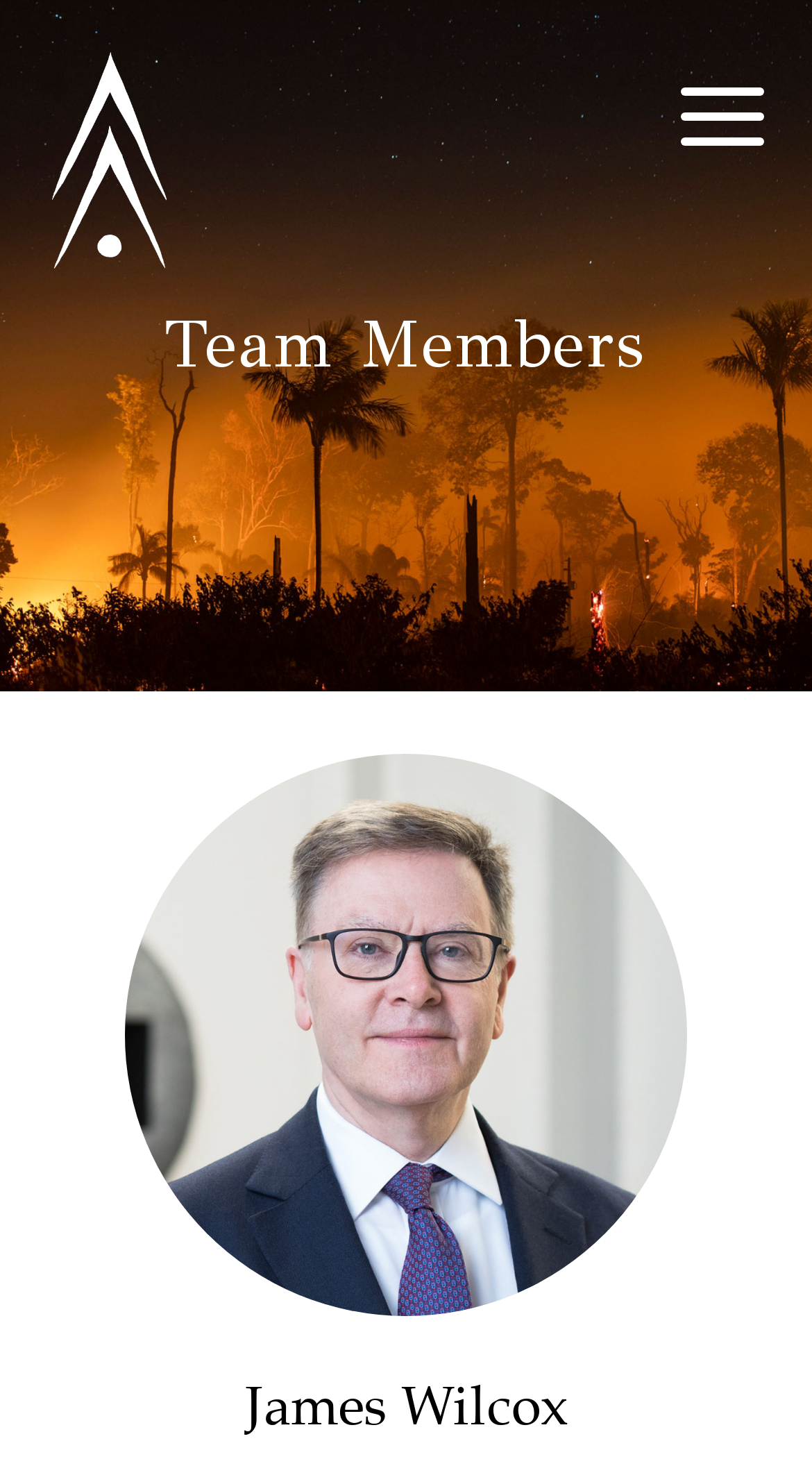Respond to the question below with a concise word or phrase:
What is the title of the section below the top links?

Team Members